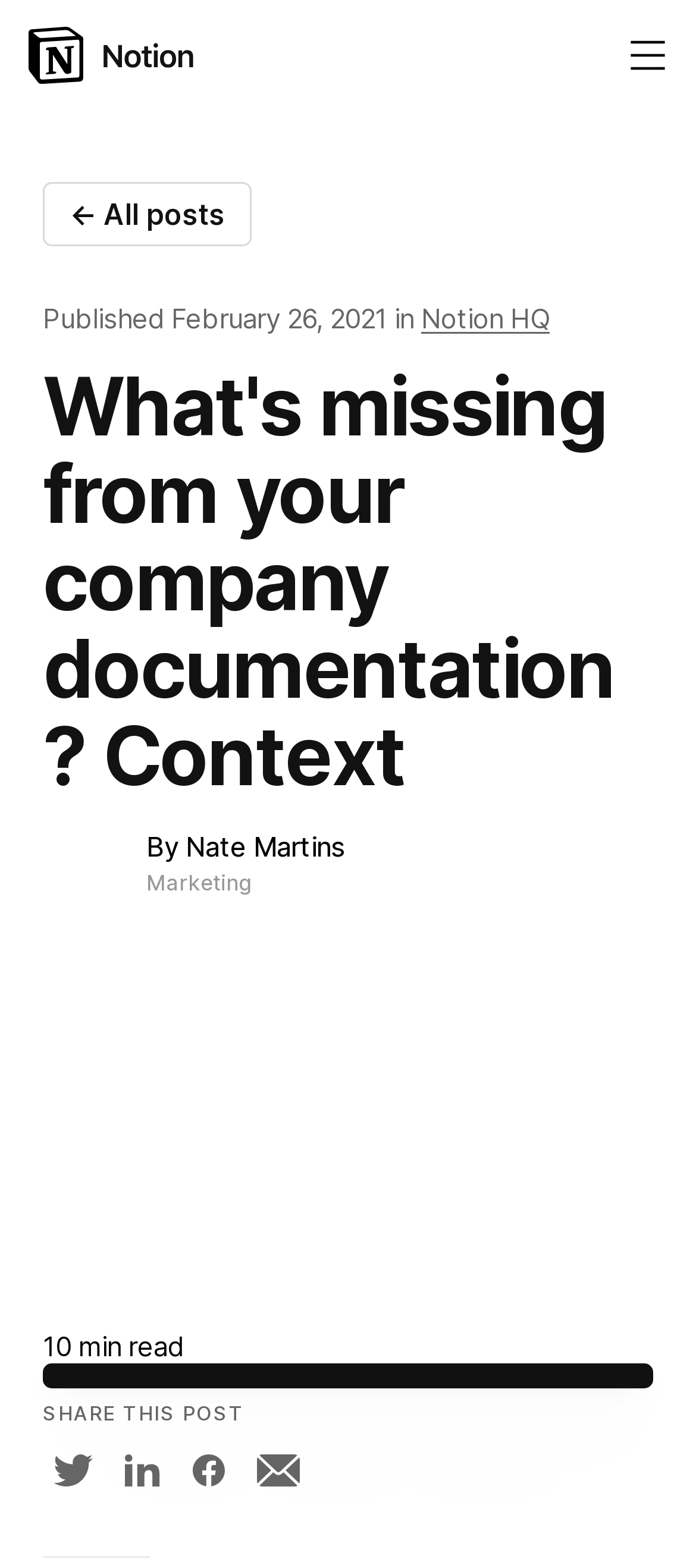Given the element description "aria-label="Notion – Home"" in the screenshot, predict the bounding box coordinates of that UI element.

[0.041, 0.017, 0.279, 0.053]